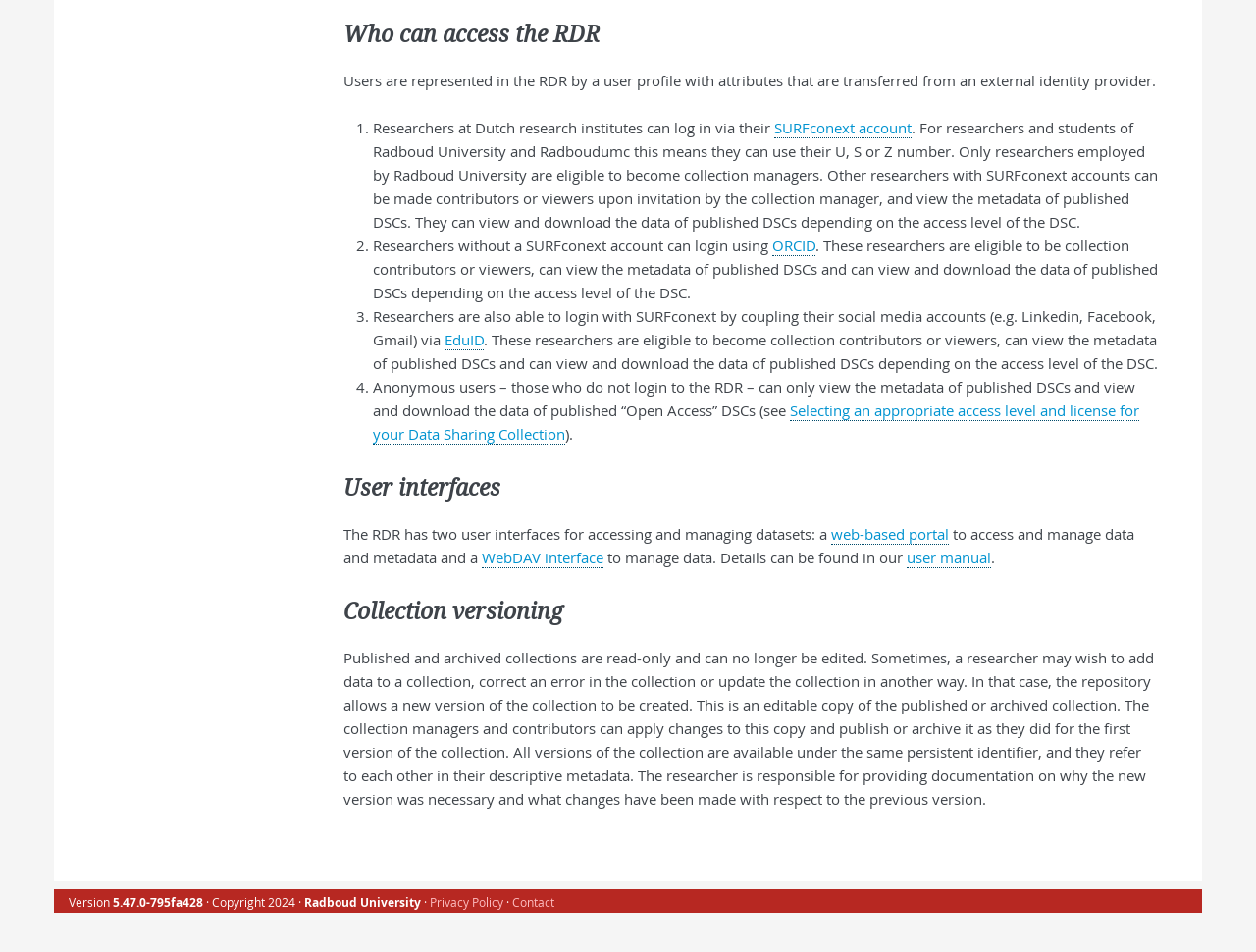Please identify the bounding box coordinates of the element's region that I should click in order to complete the following instruction: "Click the 'Selecting an appropriate access level and license for your Data Sharing Collection' link". The bounding box coordinates consist of four float numbers between 0 and 1, i.e., [left, top, right, bottom].

[0.297, 0.421, 0.907, 0.467]